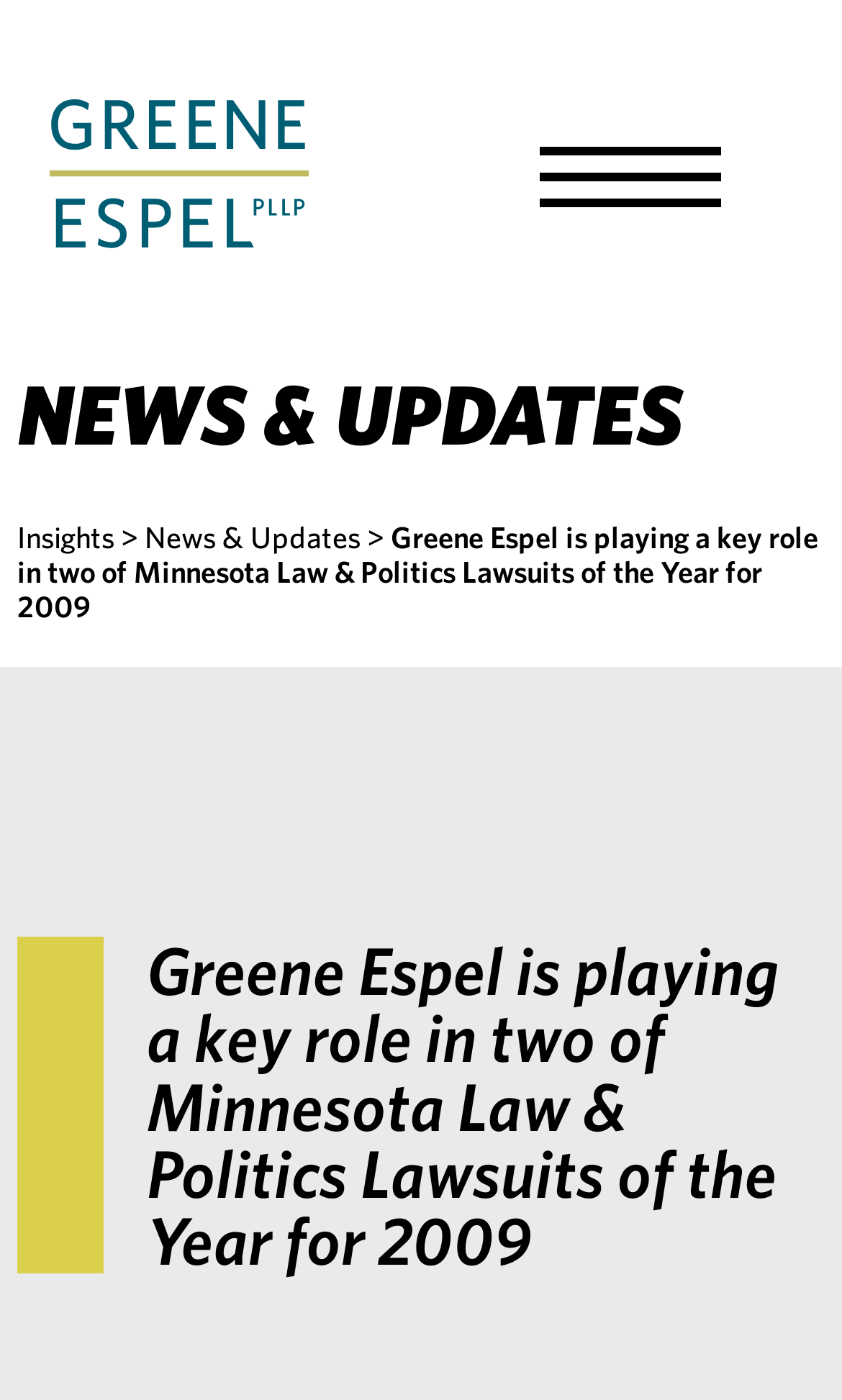From the screenshot, find the bounding box of the UI element matching this description: "Toggle Menu". Supply the bounding box coordinates in the form [left, top, right, bottom], each a float between 0 and 1.

[0.518, 0.062, 0.979, 0.191]